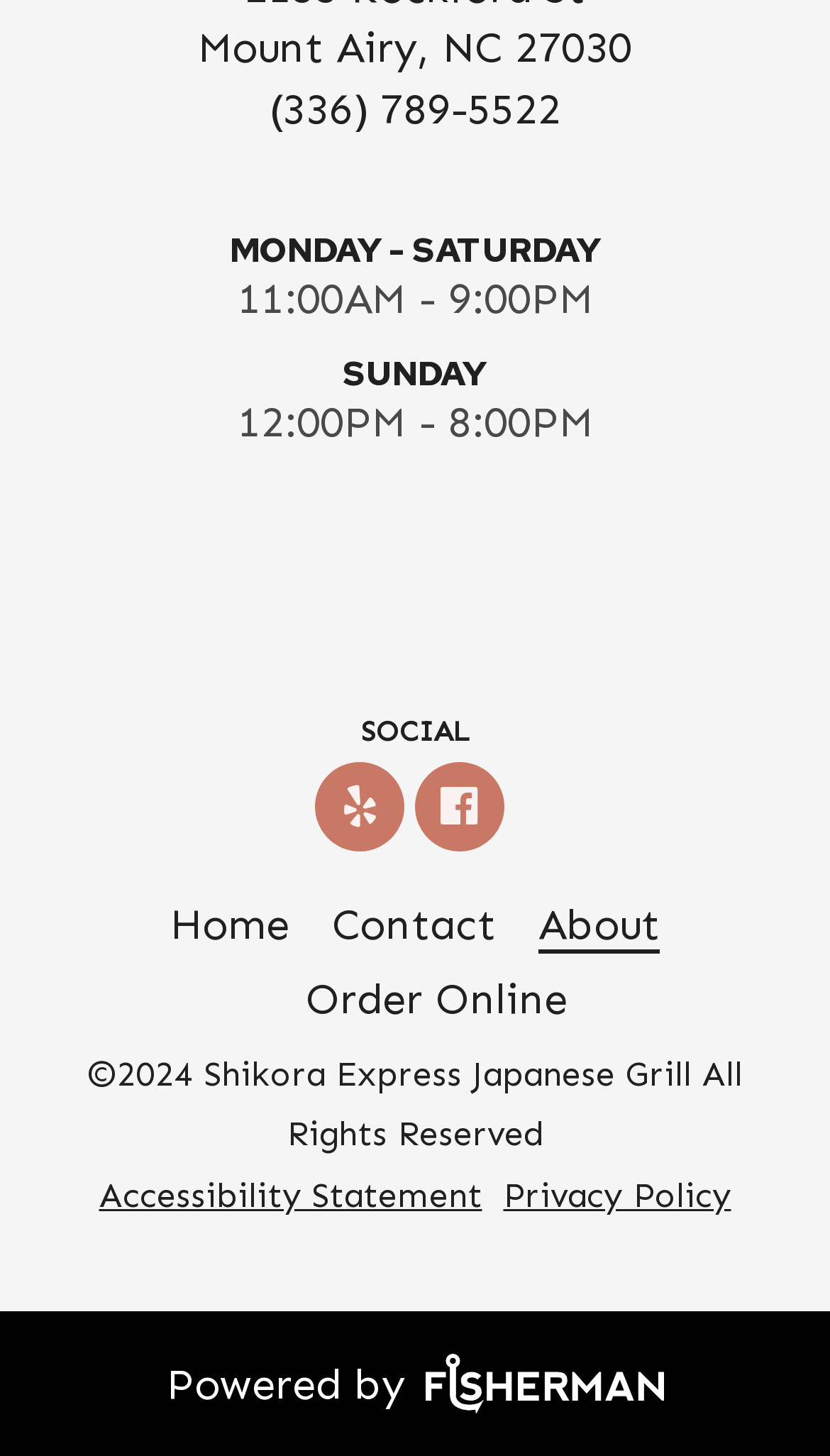For the element described, predict the bounding box coordinates as (top-left x, top-left y, bottom-right x, bottom-right y). All values should be between 0 and 1. Element description: About

[0.649, 0.616, 0.795, 0.651]